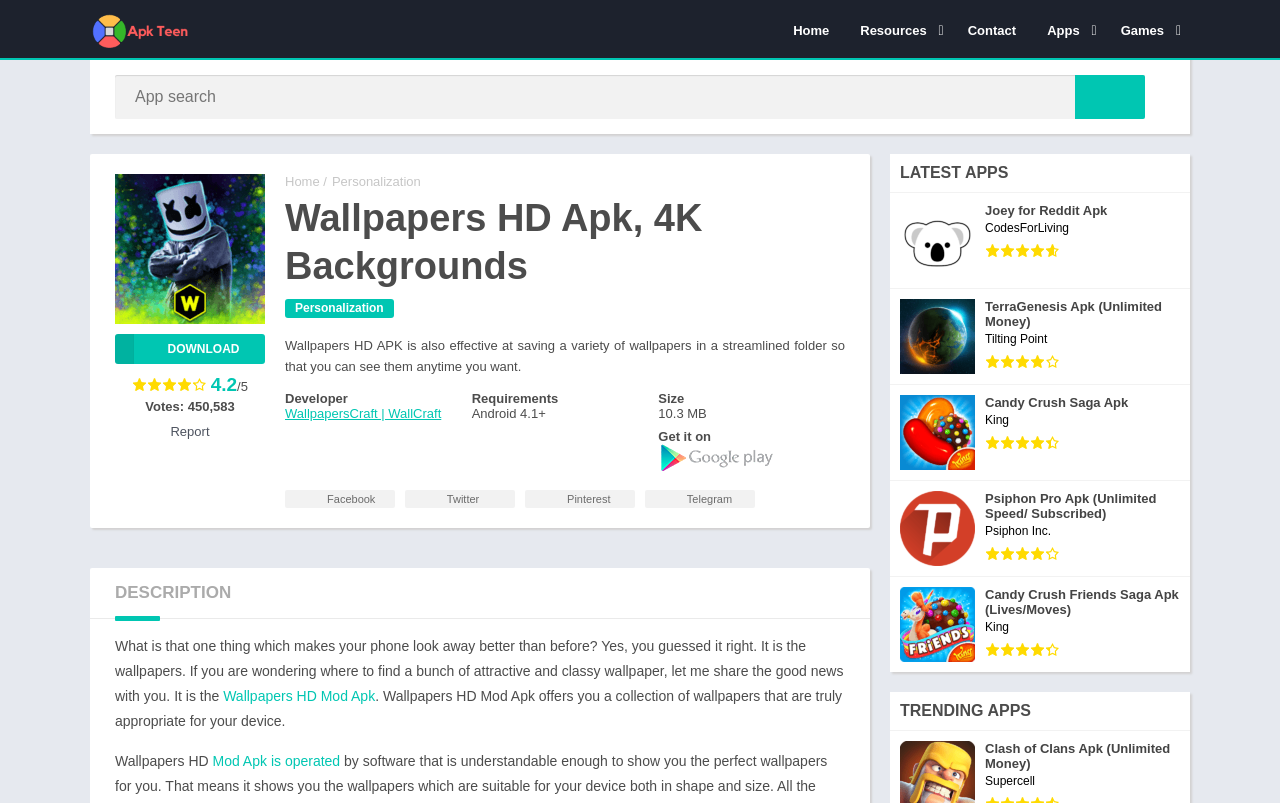Where can I download the app?
From the image, respond with a single word or phrase.

Google Play